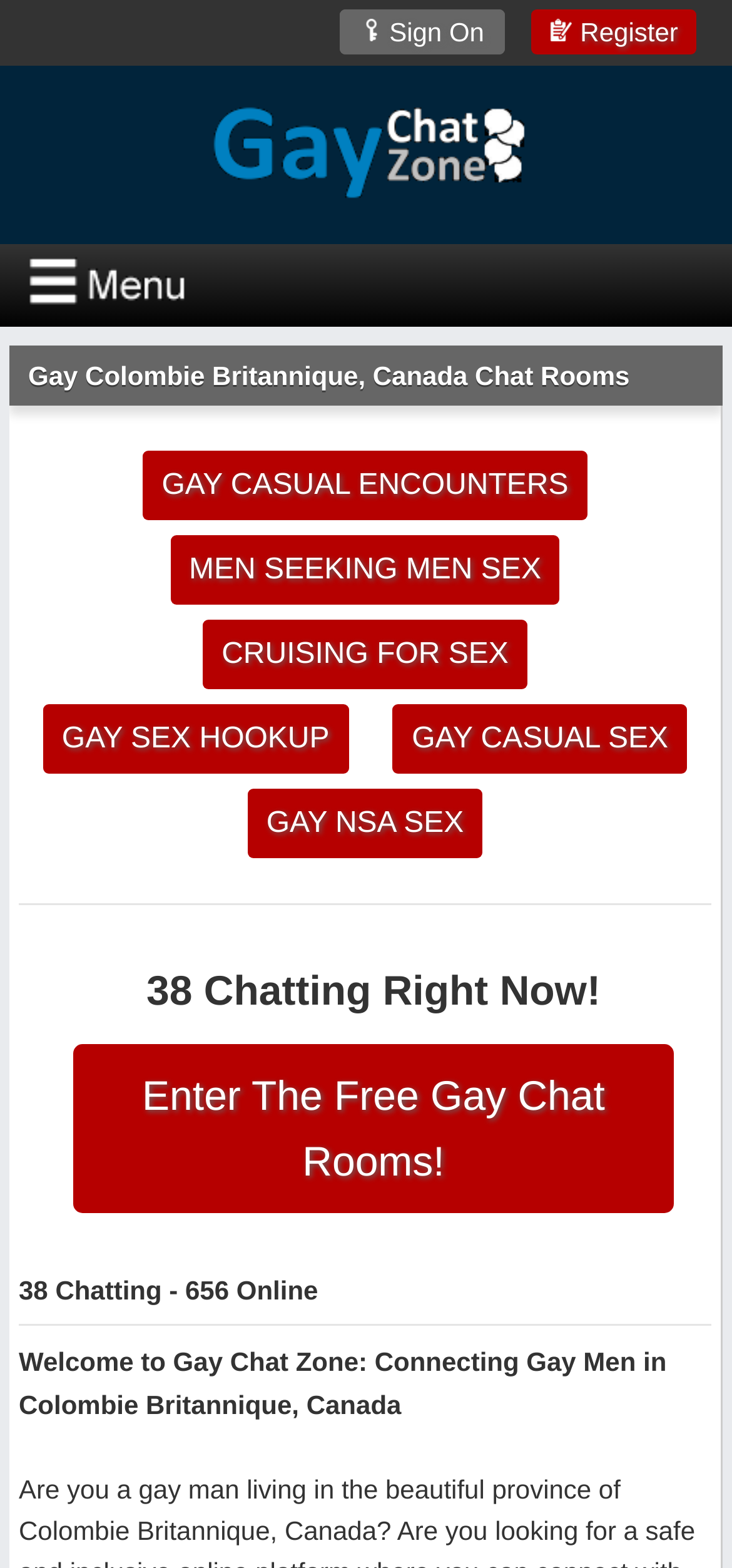Find the bounding box coordinates of the area that needs to be clicked in order to achieve the following instruction: "Open the chat menu". The coordinates should be specified as four float numbers between 0 and 1, i.e., [left, top, right, bottom].

[0.0, 0.156, 1.0, 0.208]